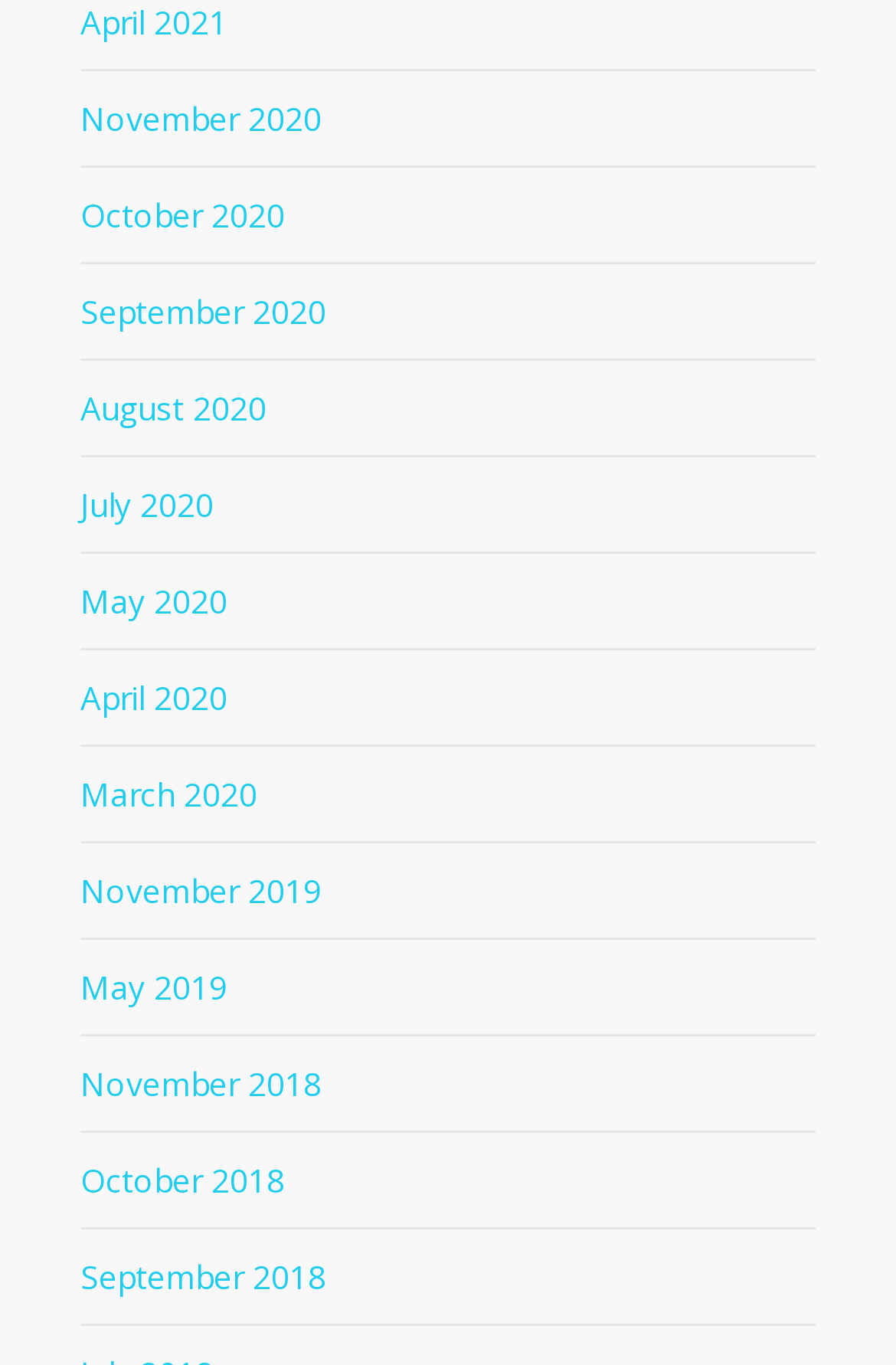Are the archive links organized in chronological order?
Please answer the question as detailed as possible.

The archive links are organized in chronological order, with the most recent link 'April 2021' at the top and the oldest link 'September 2018' at the bottom, indicating that the links are arranged in a reverse chronological order.